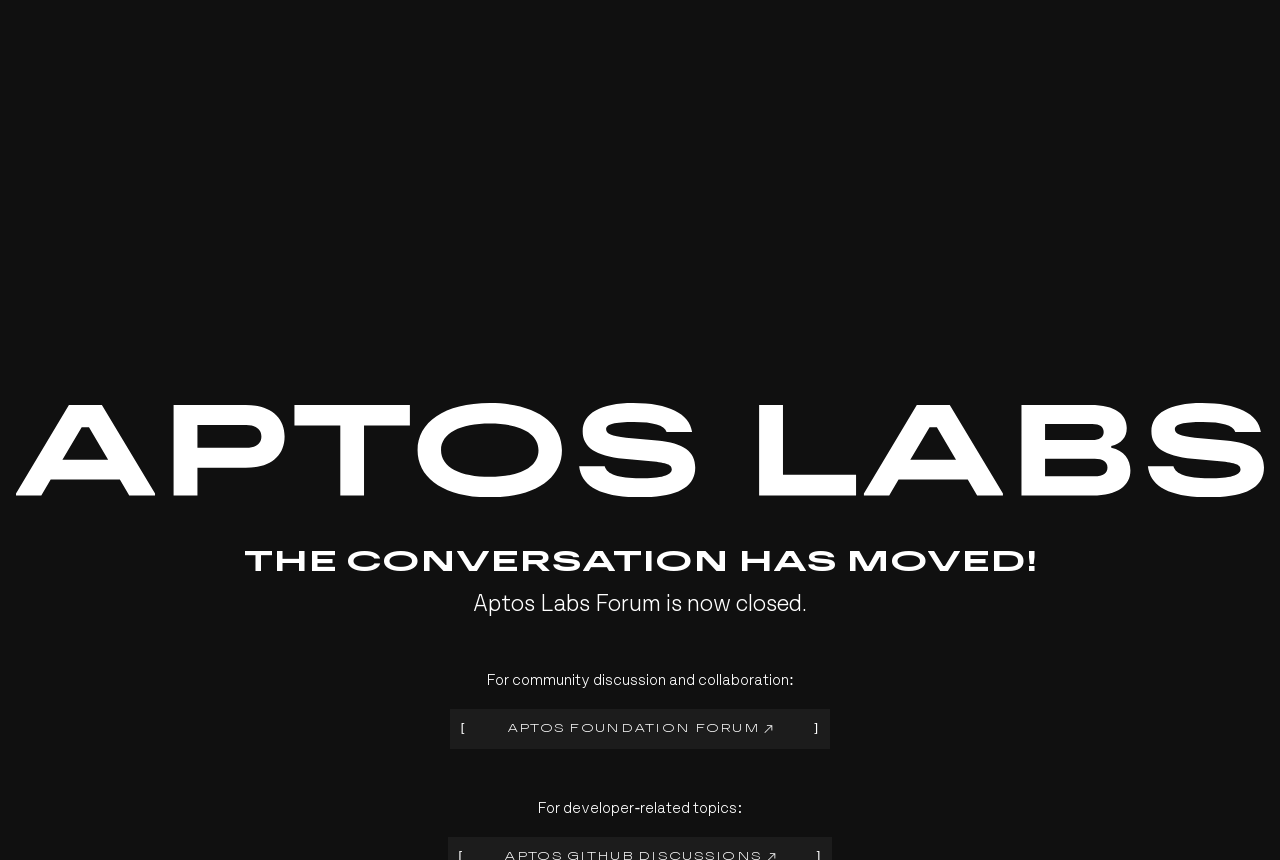What is the relationship between the Aptos Labs Forum and the APTOS FOUNDATION FORUM?
Look at the webpage screenshot and answer the question with a detailed explanation.

The relationship between the Aptos Labs Forum and the APTOS FOUNDATION FORUM can be inferred by reading the heading element 'THE CONVERSATION HAS MOVED!' and the surrounding text, which suggests that the APTOS FOUNDATION FORUM is a replacement or an alternative to the Aptos Labs Forum, which is now closed.